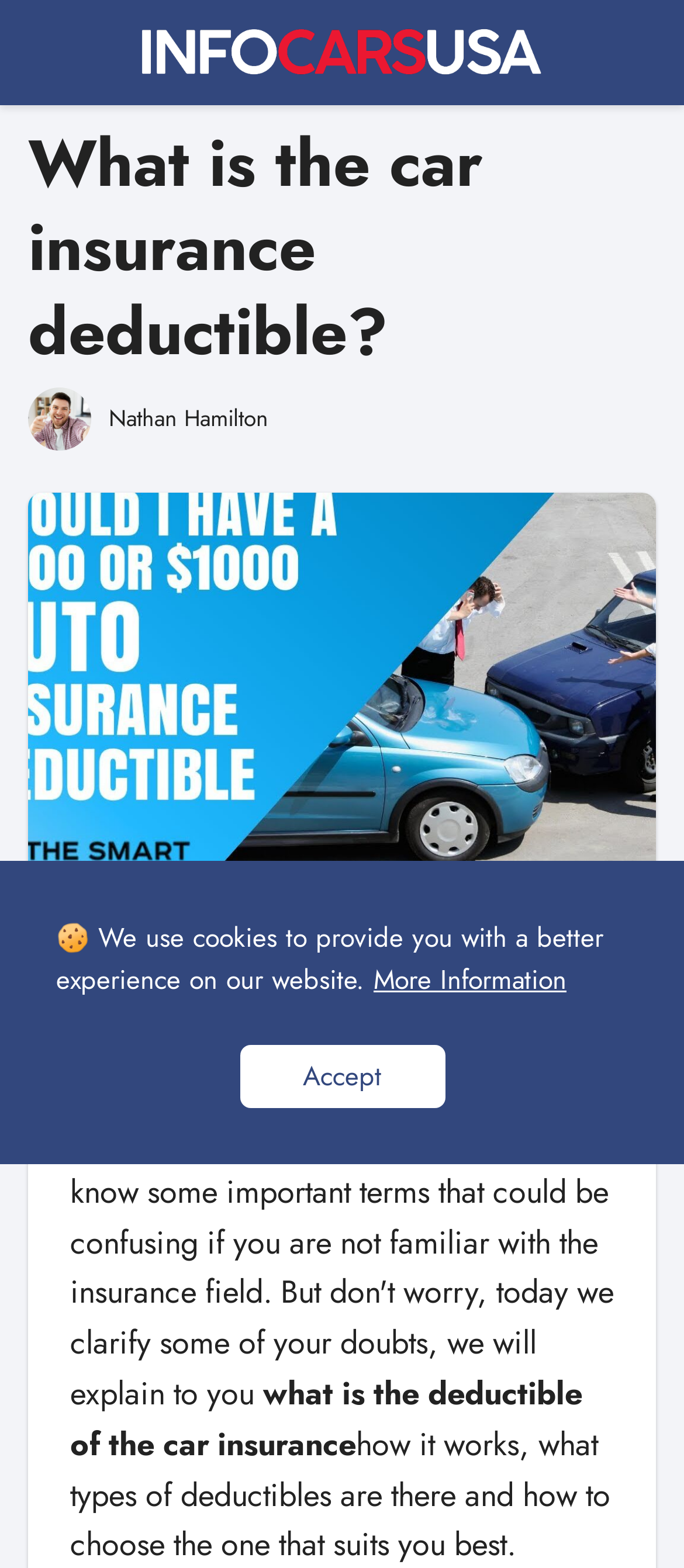What is the topic of the webpage?
Give a one-word or short phrase answer based on the image.

Car insurance deductible